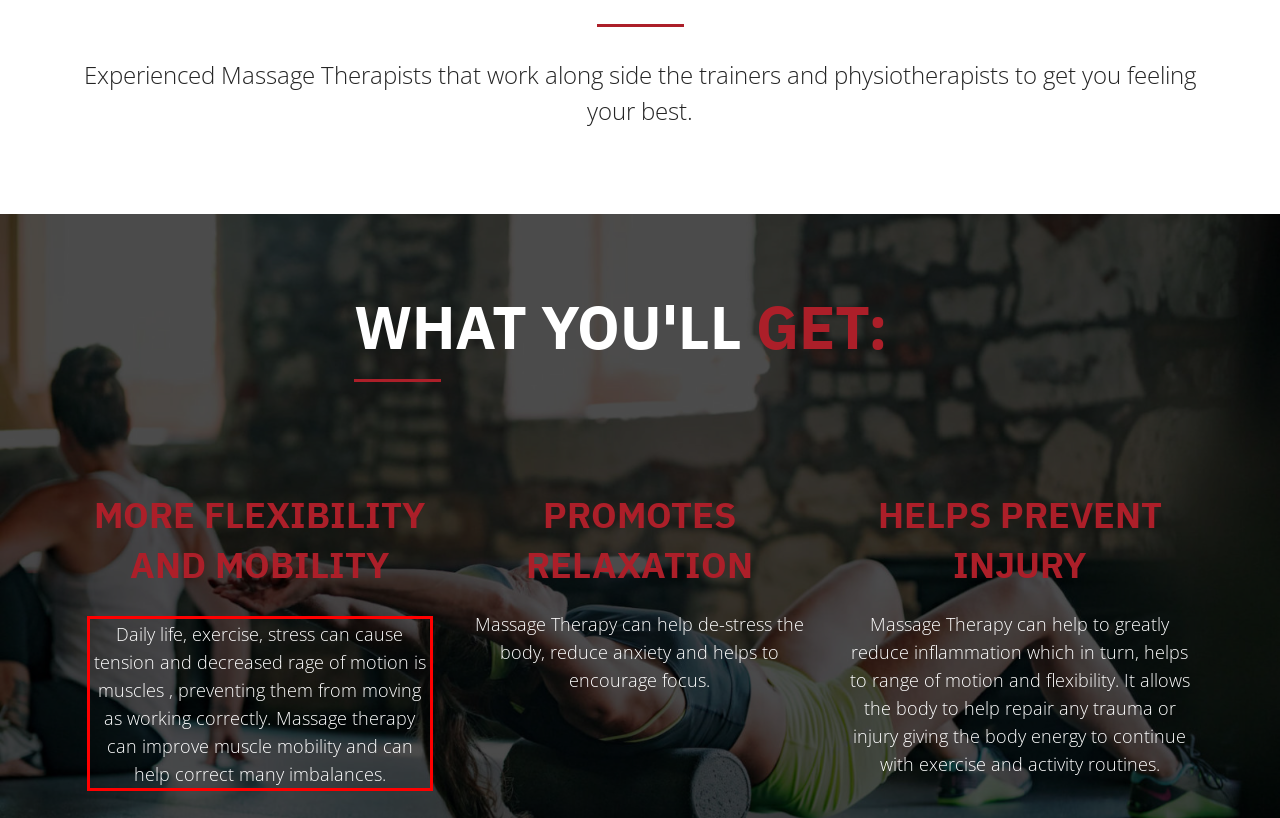From the given screenshot of a webpage, identify the red bounding box and extract the text content within it.

Daily life, exercise, stress can cause tension and decreased rage of motion is muscles , preventing them from moving as working correctly. Massage therapy can improve muscle mobility and can help correct many imbalances.